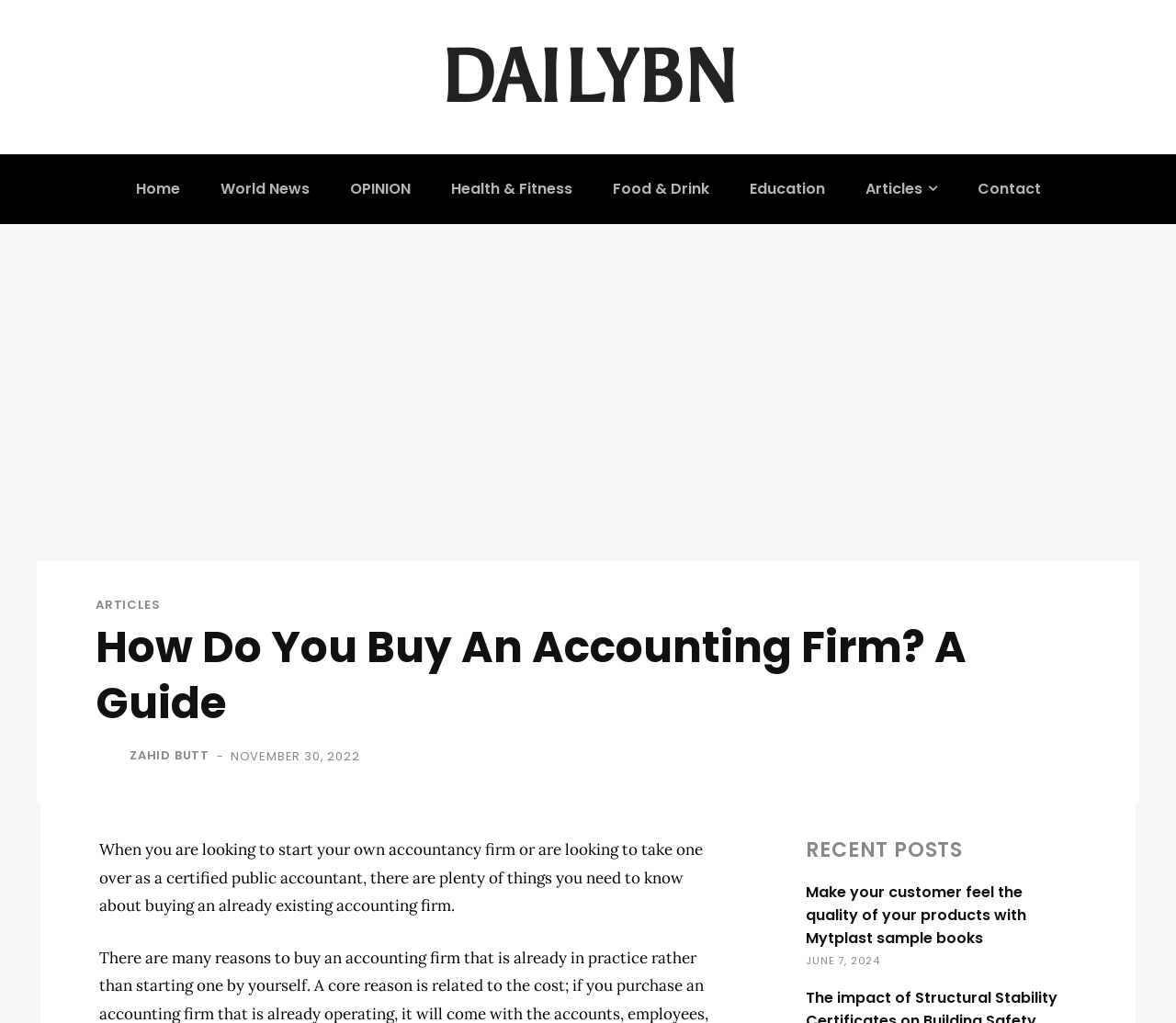Answer the question below in one word or phrase:
How many categories are listed in the top navigation menu?

8